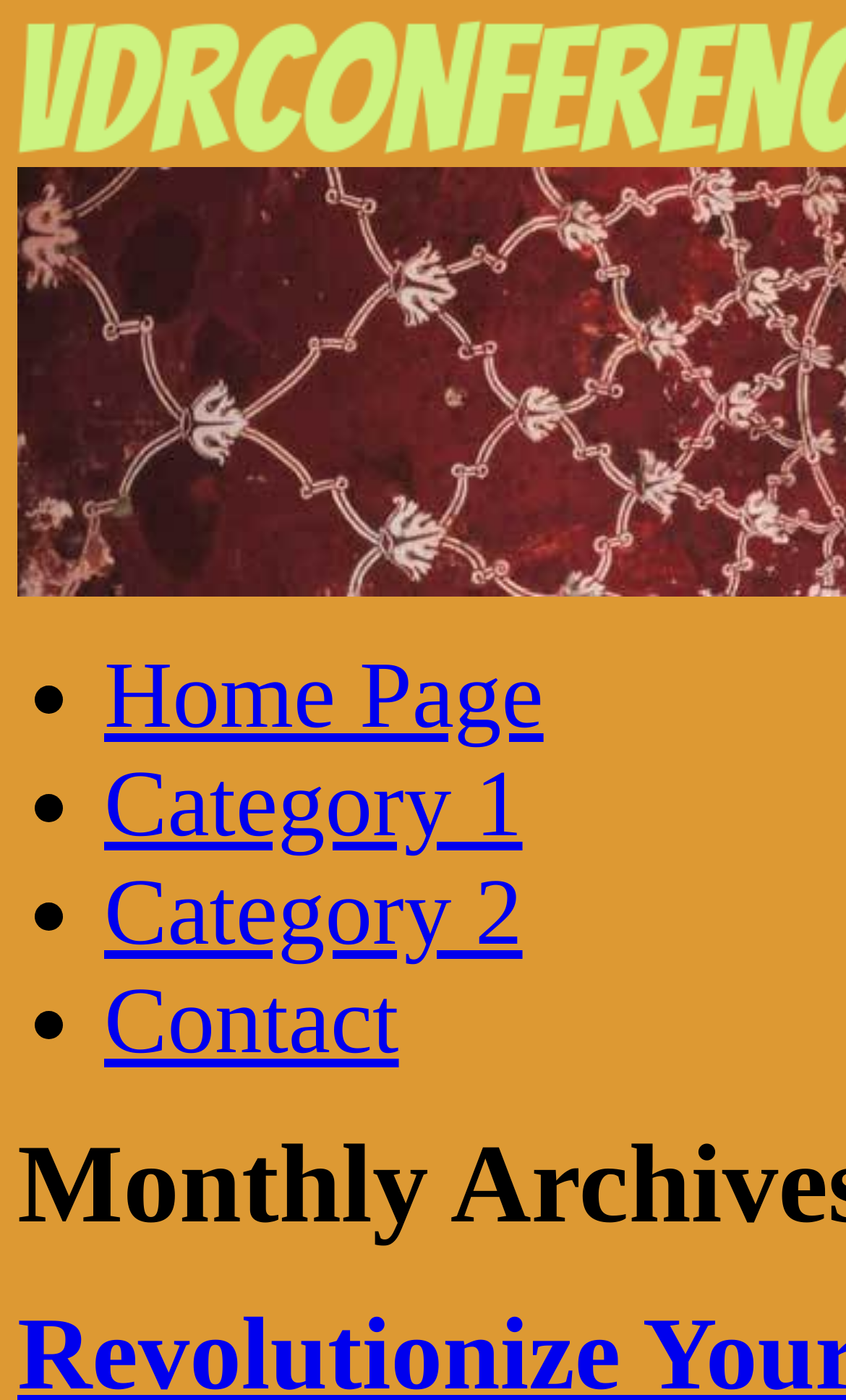Locate the bounding box of the UI element defined by this description: "Skip to content". The coordinates should be given as four float numbers between 0 and 1, formatted as [left, top, right, bottom].

[0.018, 0.457, 0.139, 0.539]